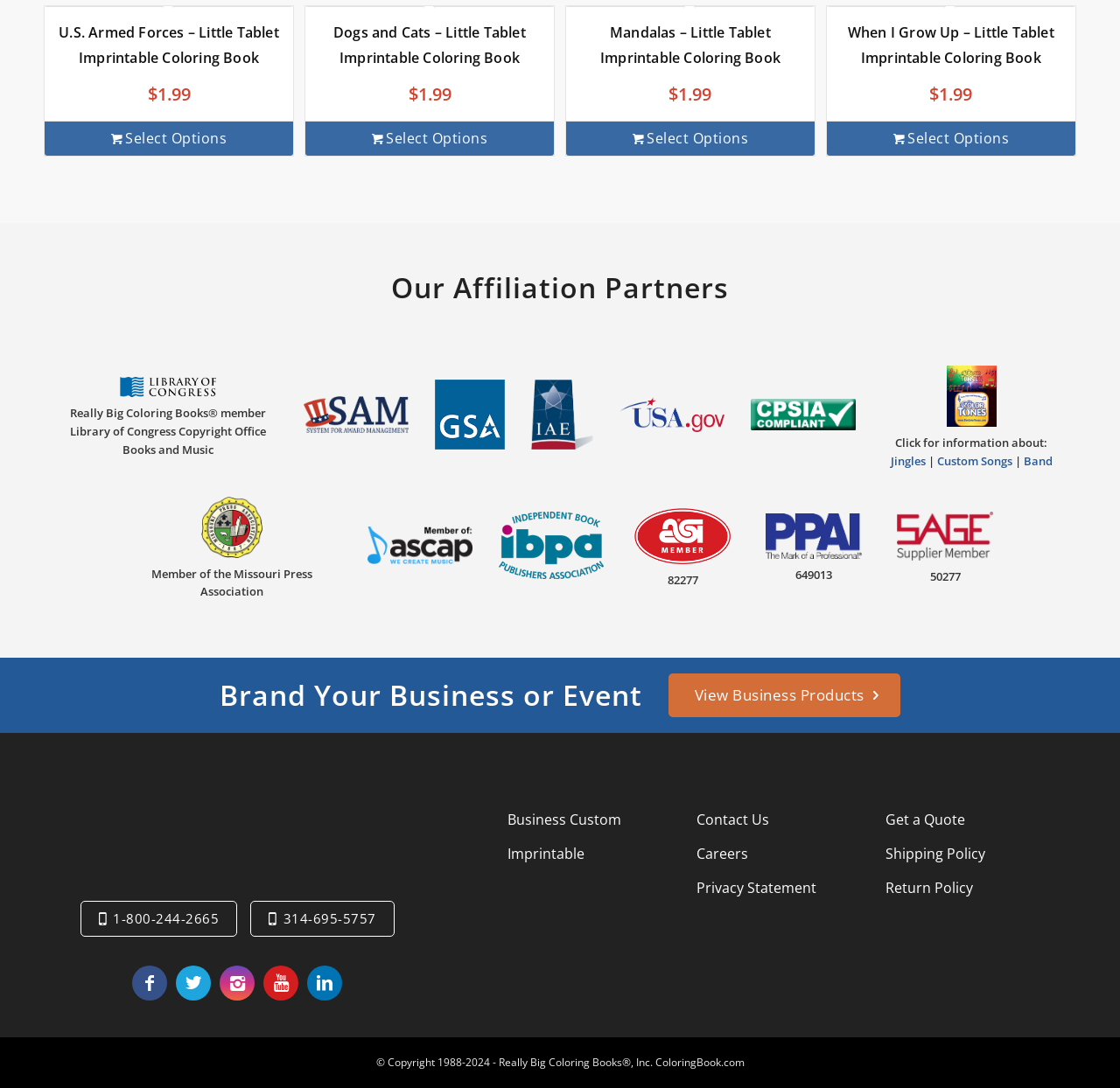What is the purpose of the 'Select Options' button?
Answer with a single word or phrase by referring to the visual content.

To select options